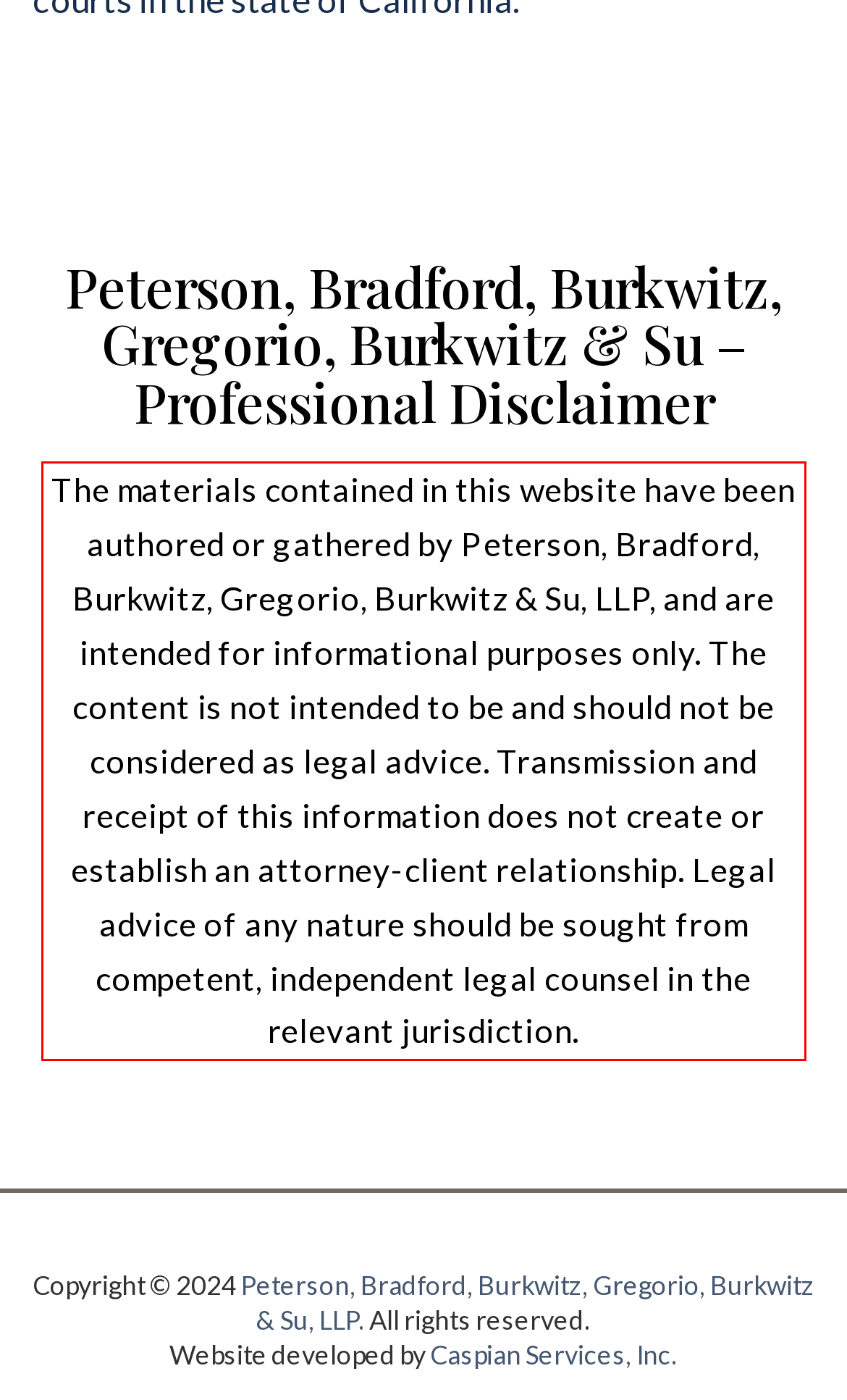Within the provided webpage screenshot, find the red rectangle bounding box and perform OCR to obtain the text content.

The materials contained in this website have been authored or gathered by Peterson, Bradford, Burkwitz, Gregorio, Burkwitz & Su, LLP, and are intended for informational purposes only. The content is not intended to be and should not be considered as legal advice. Transmission and receipt of this information does not create or establish an attorney-client relationship. Legal advice of any nature should be sought from competent, independent legal counsel in the relevant jurisdiction.